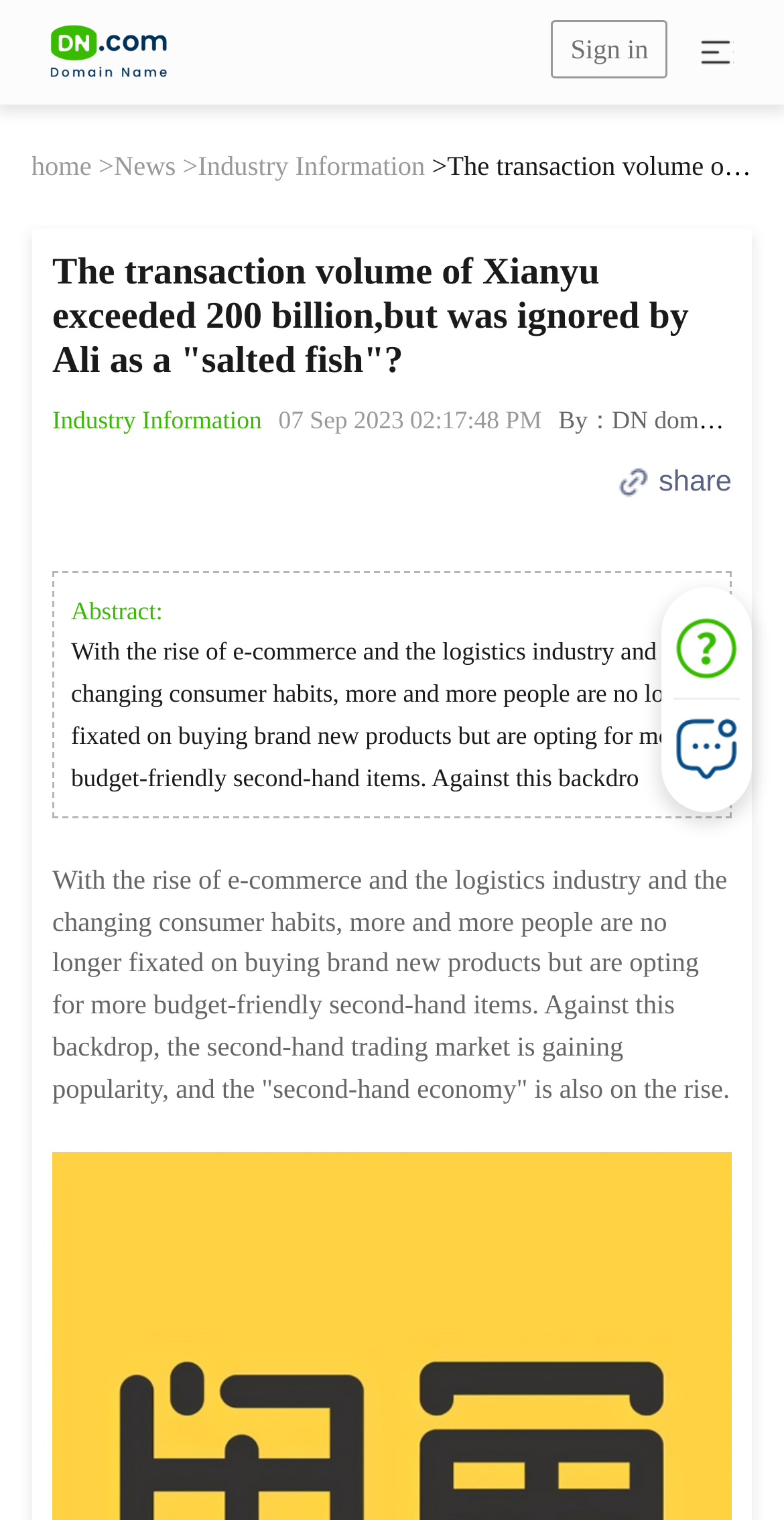Given the element description DeFi, specify the bounding box coordinates of the corresponding UI element in the format (top-left x, top-left y, bottom-right x, bottom-right y). All values must be between 0 and 1.

None